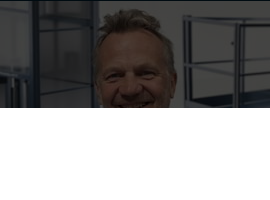Explain in detail what you see in the image.

The image features a cheerful man with tousled hair, exuding a friendly demeanor. He appears to be in a modern indoor setting, likely an office or work environment, with light-colored walls and some industrial shelving visible in the background. This setting suggests a professional context. 

The individual is identified as George Scholes, who holds the position of Sales Director at Translyft. He is associated with contact options, including a phone number, +44 1527 590 725, and an email address, george@translyft.com. His approachable expression and professional attire suggest he is engaged in a welcoming role, perhaps promoting services or solutions related to Translyft's offerings.